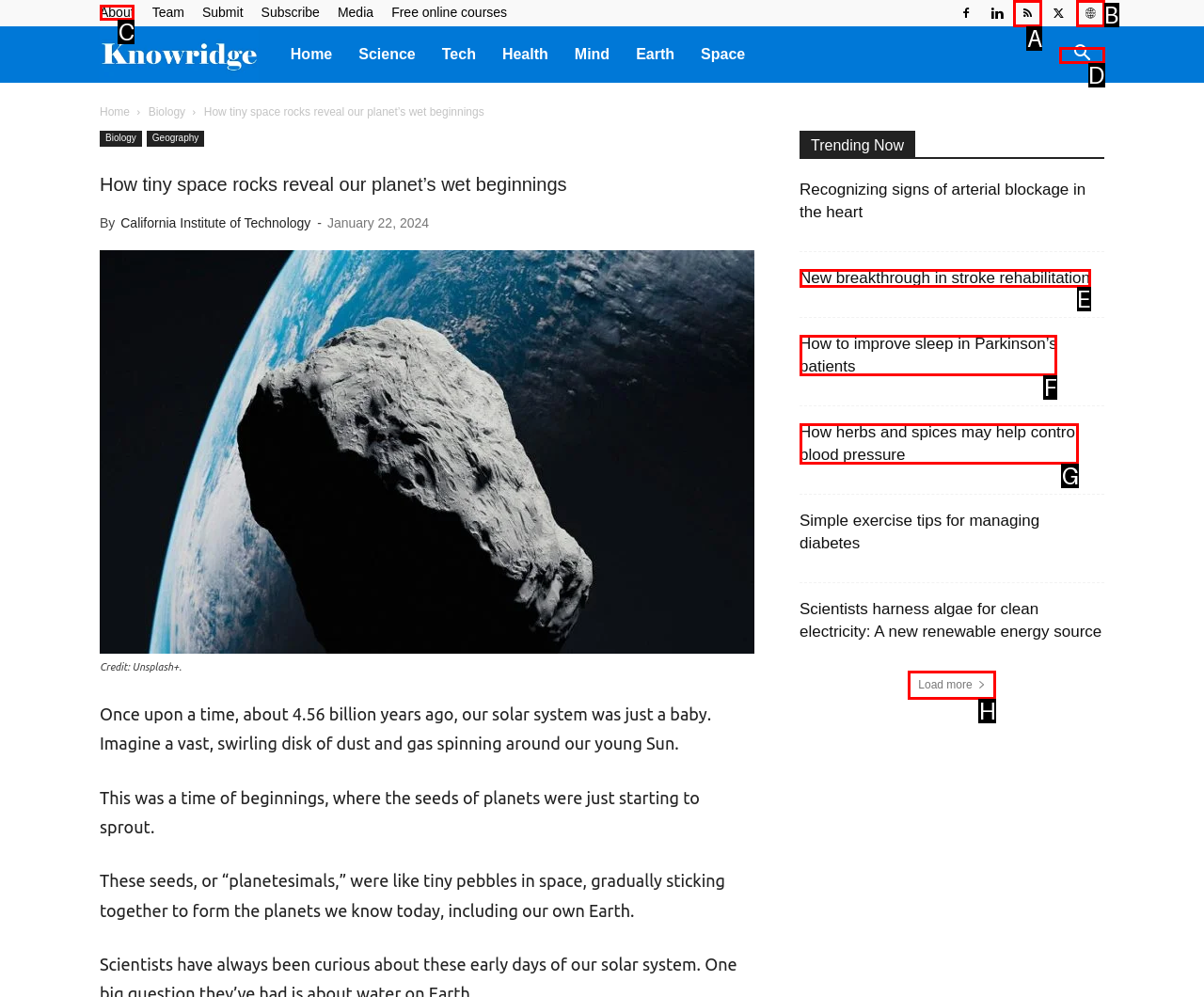Point out which HTML element you should click to fulfill the task: Load more trending articles.
Provide the option's letter from the given choices.

H